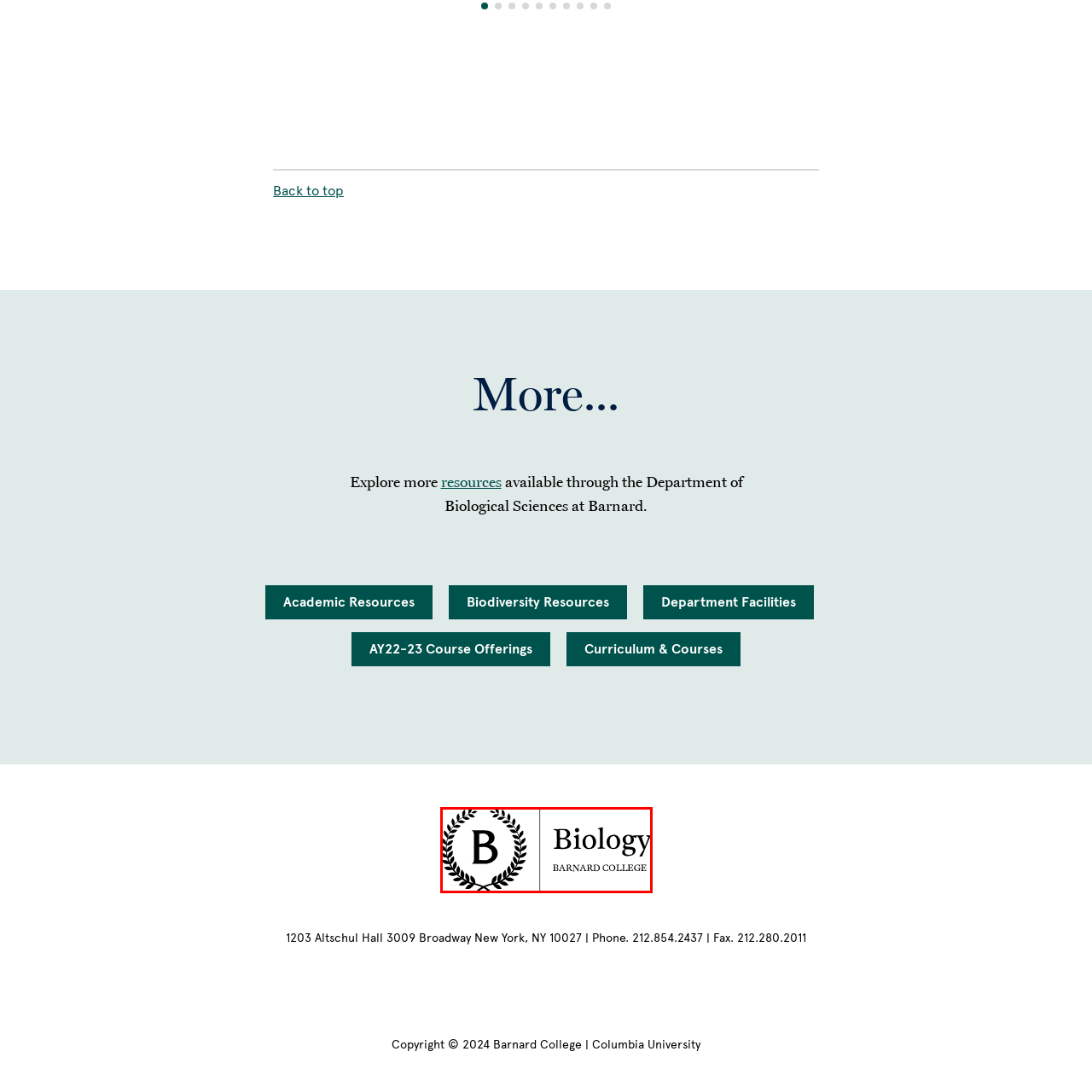Please examine the image within the red bounding box and provide an answer to the following question using a single word or phrase:
What does the laurel wreath symbolize?

Achievement and knowledge